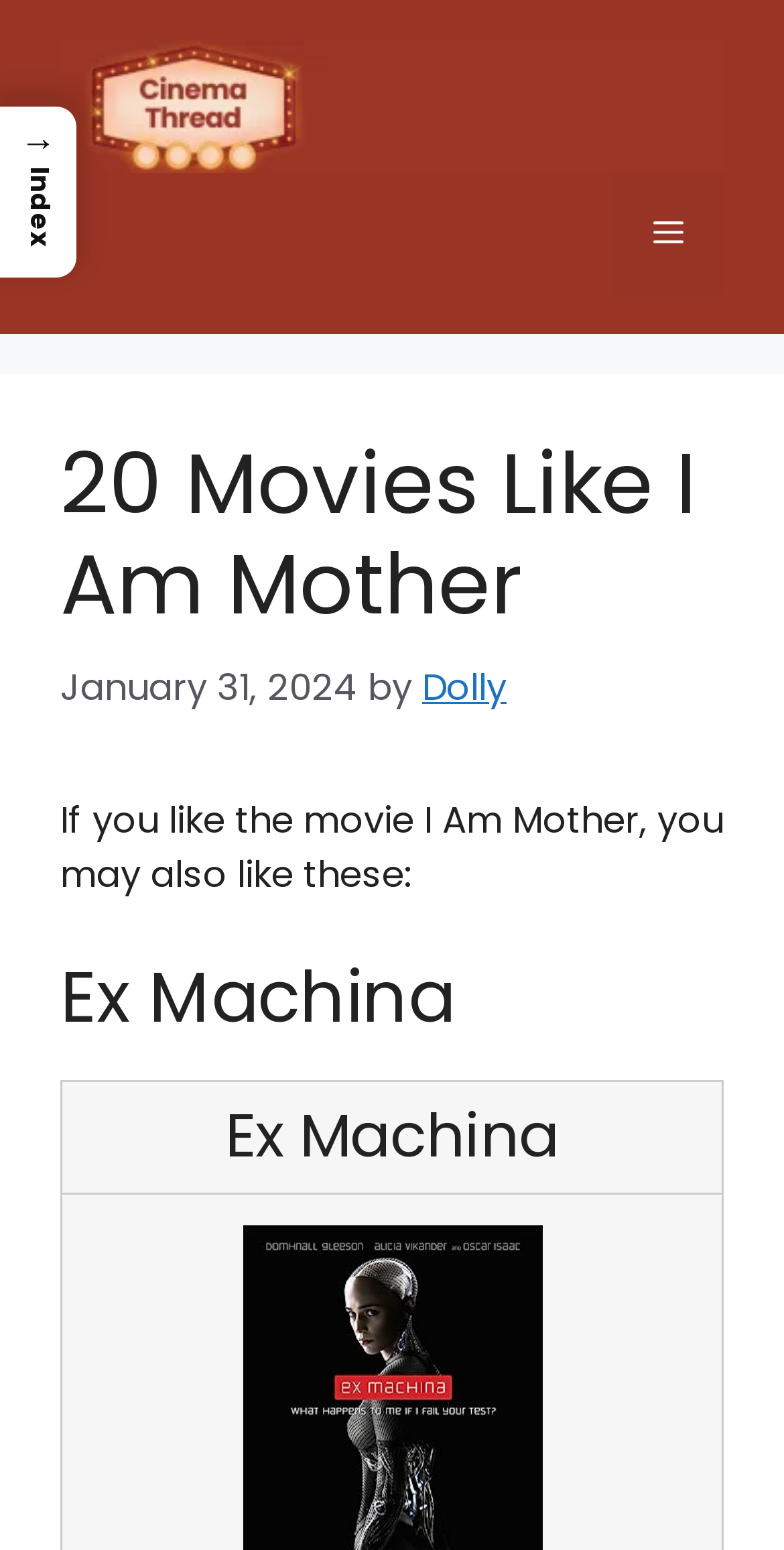Given the description of the UI element: "→ Index", predict the bounding box coordinates in the form of [left, top, right, bottom], with each value being a float between 0 and 1.

[0.0, 0.069, 0.098, 0.179]